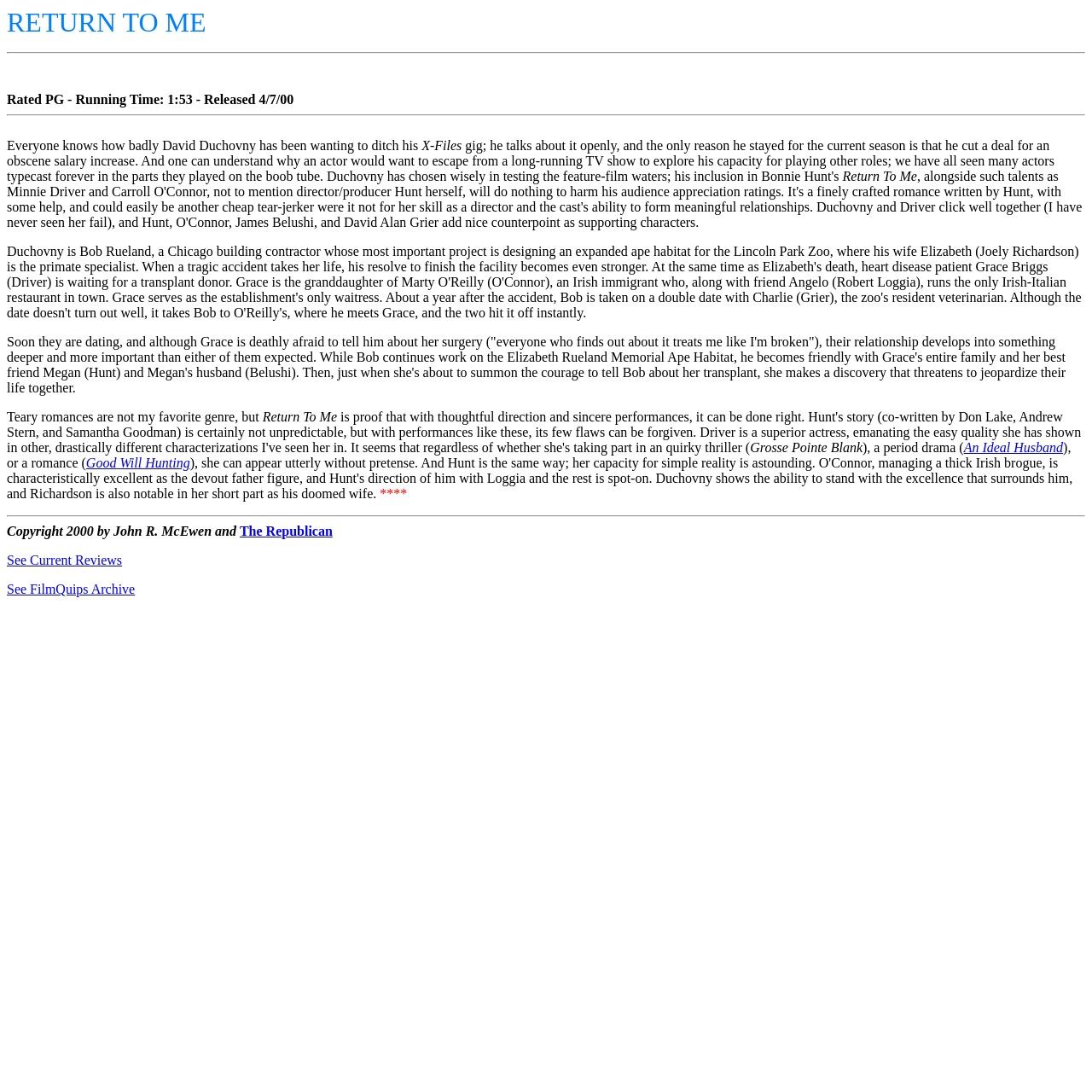What is the name of the main character's love interest?
Please provide a detailed and comprehensive answer to the question.

I inferred the name of the main character's love interest by reading the plot summary of the movie, which mentions 'Grace' as the person the main character, Bob, falls in love with.